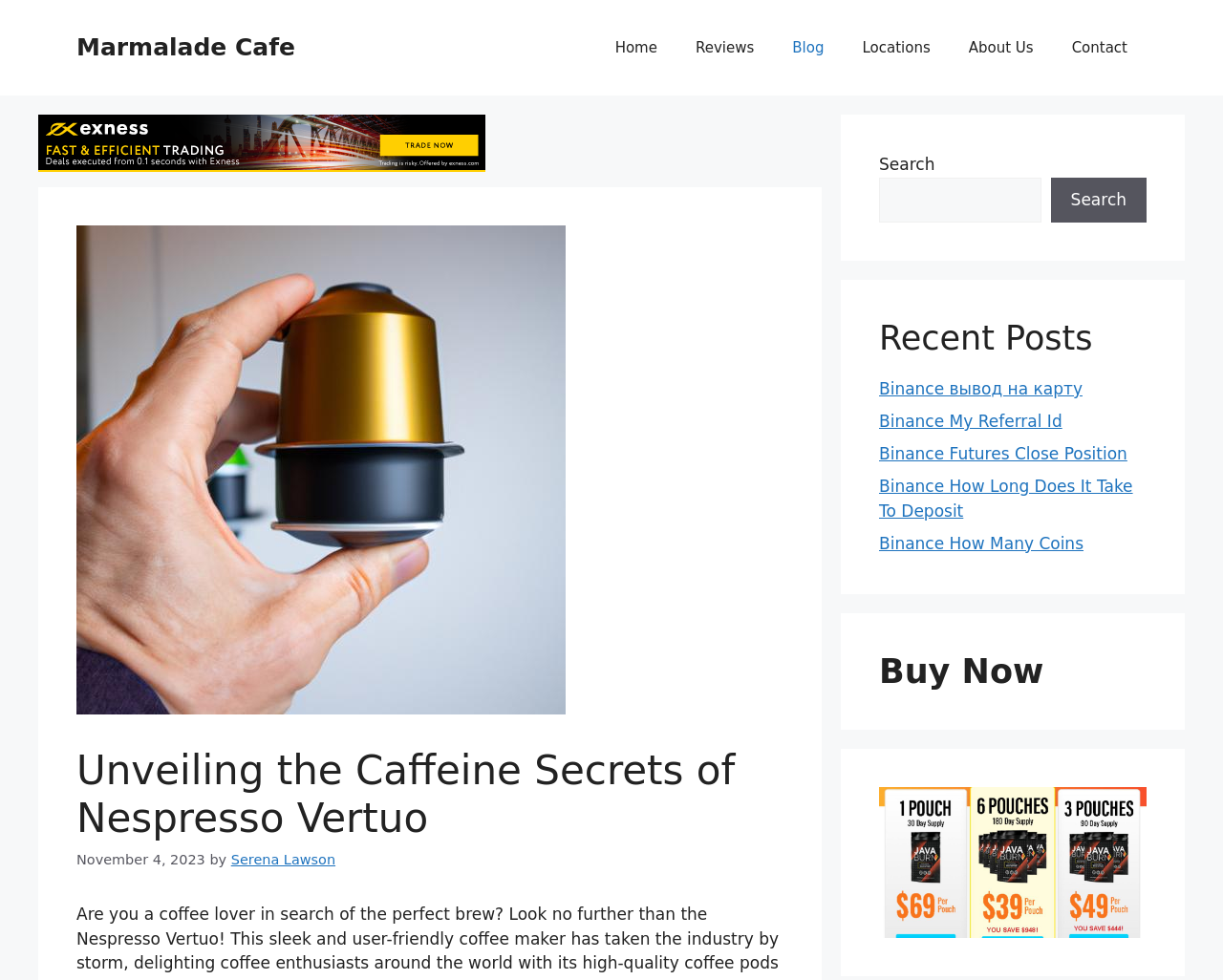Locate the bounding box coordinates of the segment that needs to be clicked to meet this instruction: "Check recent posts".

[0.719, 0.325, 0.938, 0.365]